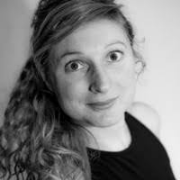Based on the image, provide a detailed response to the question:
What is the subject's focus in her work?

The subject, Marie-Lyne Mangilli Doucé, focuses on creativity and family activities in her work, aiming to inspire and share ideas for engaging with nature and fostering creativity among children.